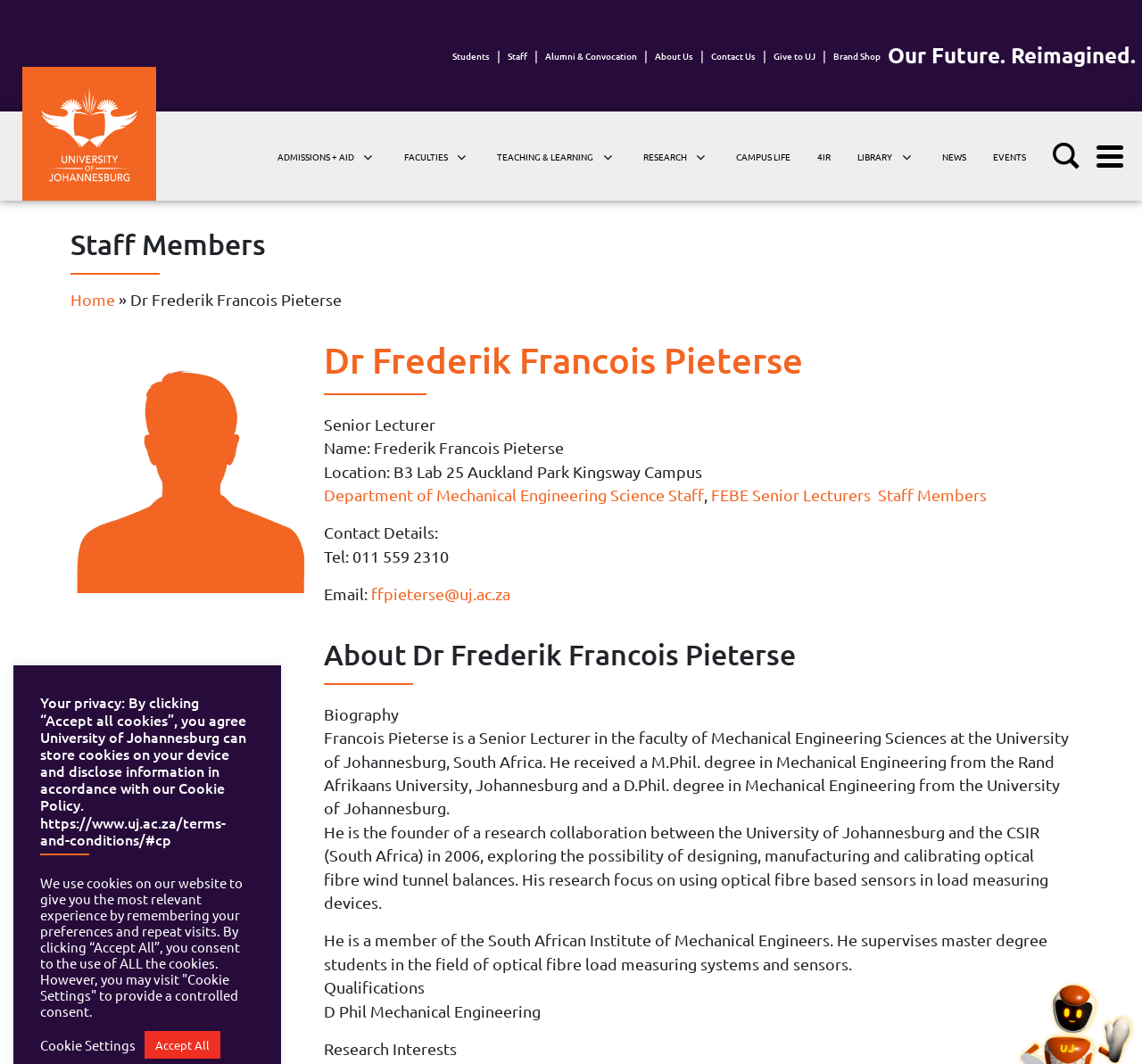Determine the bounding box coordinates in the format (top-left x, top-left y, bottom-right x, bottom-right y). Ensure all values are floating point numbers between 0 and 1. Identify the bounding box of the UI element described by: FEBE Senior Lecturers

[0.623, 0.456, 0.763, 0.474]